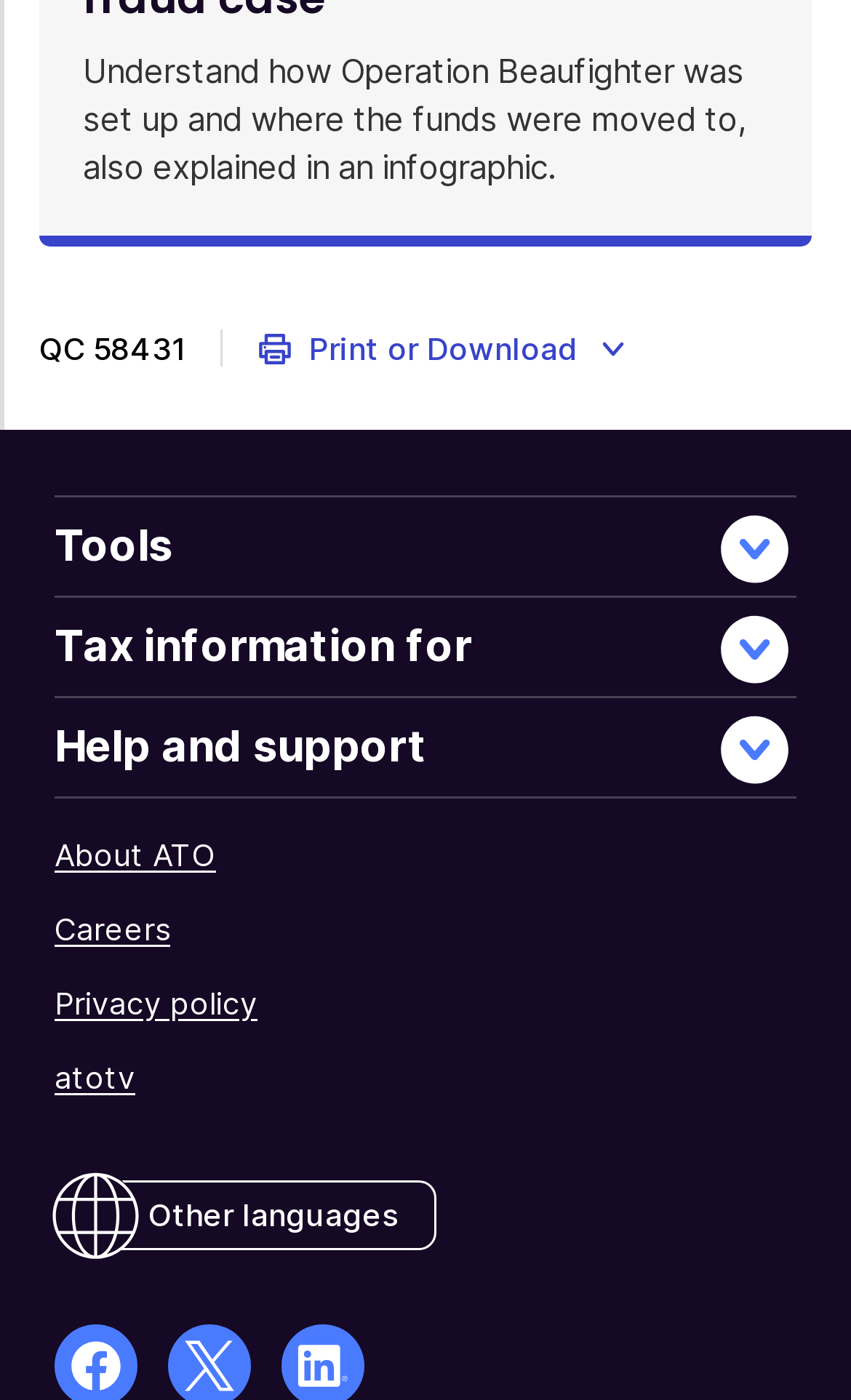How many images are available under 'Other languages'?
Utilize the image to construct a detailed and well-explained answer.

The 'Other languages' section contains three images, which are located at the bottom of the webpage. They are likely to represent different language options.